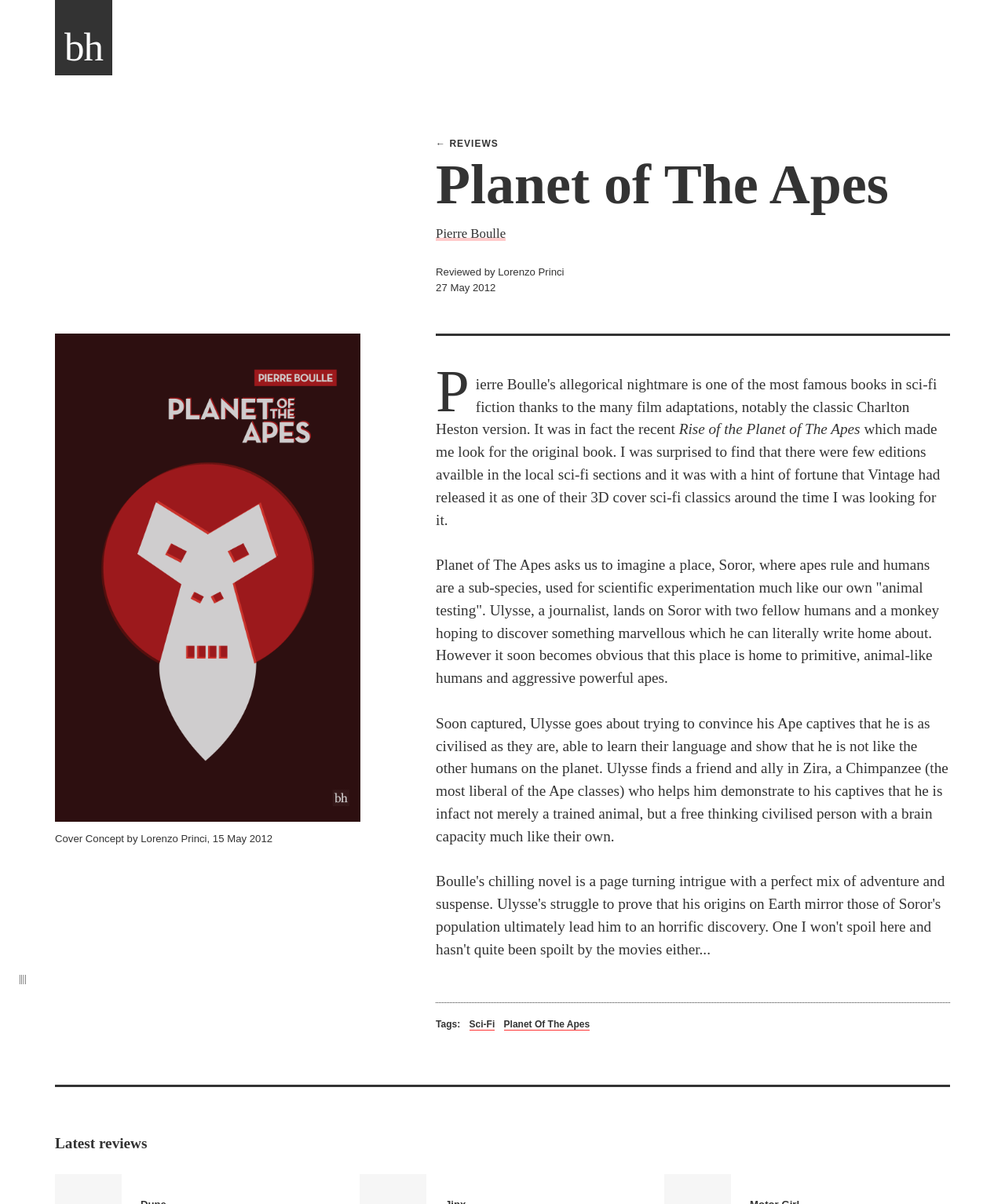Using the details in the image, give a detailed response to the question below:
What is the name of the journalist in the story?

The answer can be found by reading the text in the StaticText element with the bounding box coordinates [0.434, 0.462, 0.938, 0.57], which describes the story of the book and mentions the name of the journalist, Ulysse.